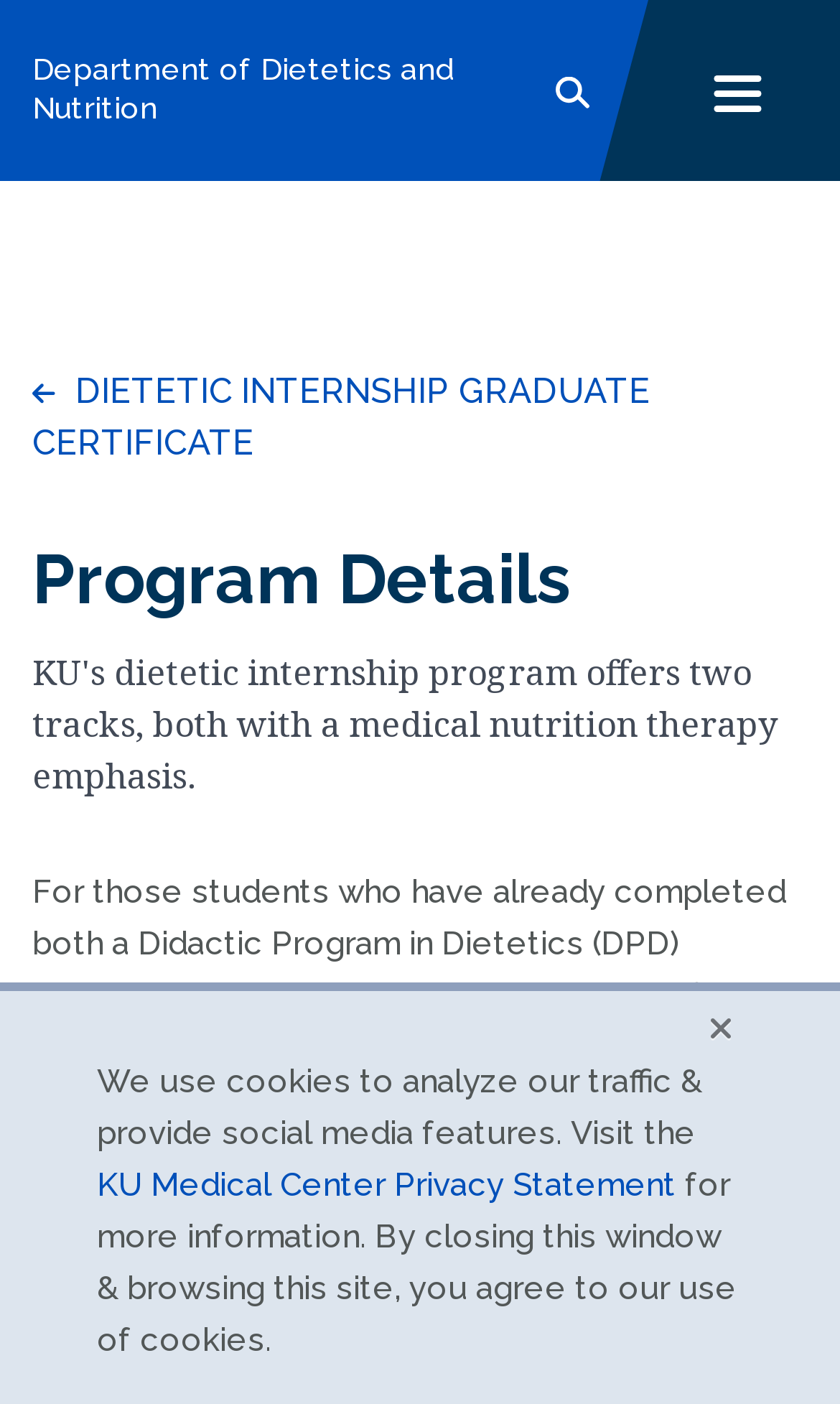Use the details in the image to answer the question thoroughly: 
How many hours of graduate coursework are required for the dietetic internship graduate certificate program?

I found the answer by reading the static text that describes the program, which states that the program consists of 16 hours of graduate coursework, including 8 hours of didactic coursework and 8 hours of practicum.